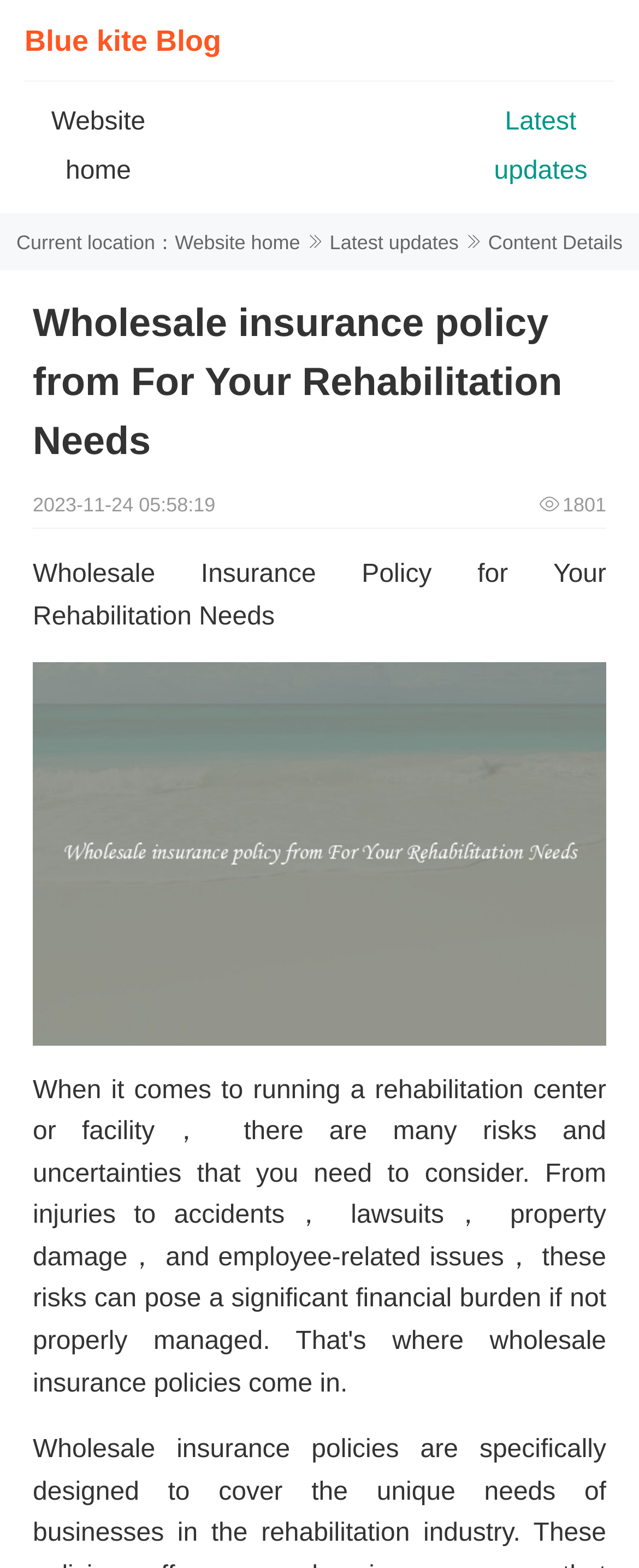Answer the question in a single word or phrase:
What is the title of the article?

Wholesale Insurance Policy for Your Rehabilitation Needs